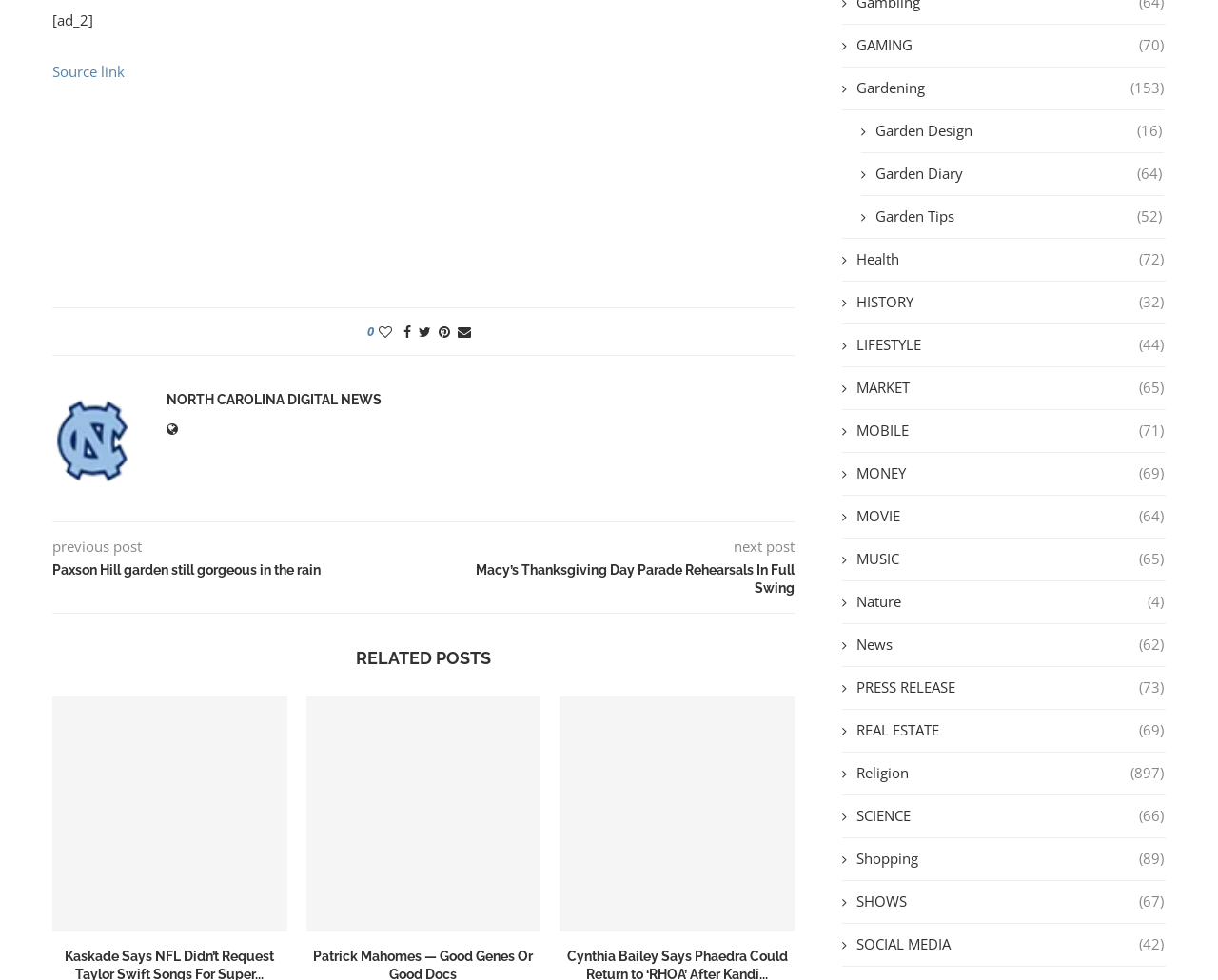Use a single word or phrase to answer the question: What is the title of the previous post?

Paxson Hill garden still gorgeous in the rain